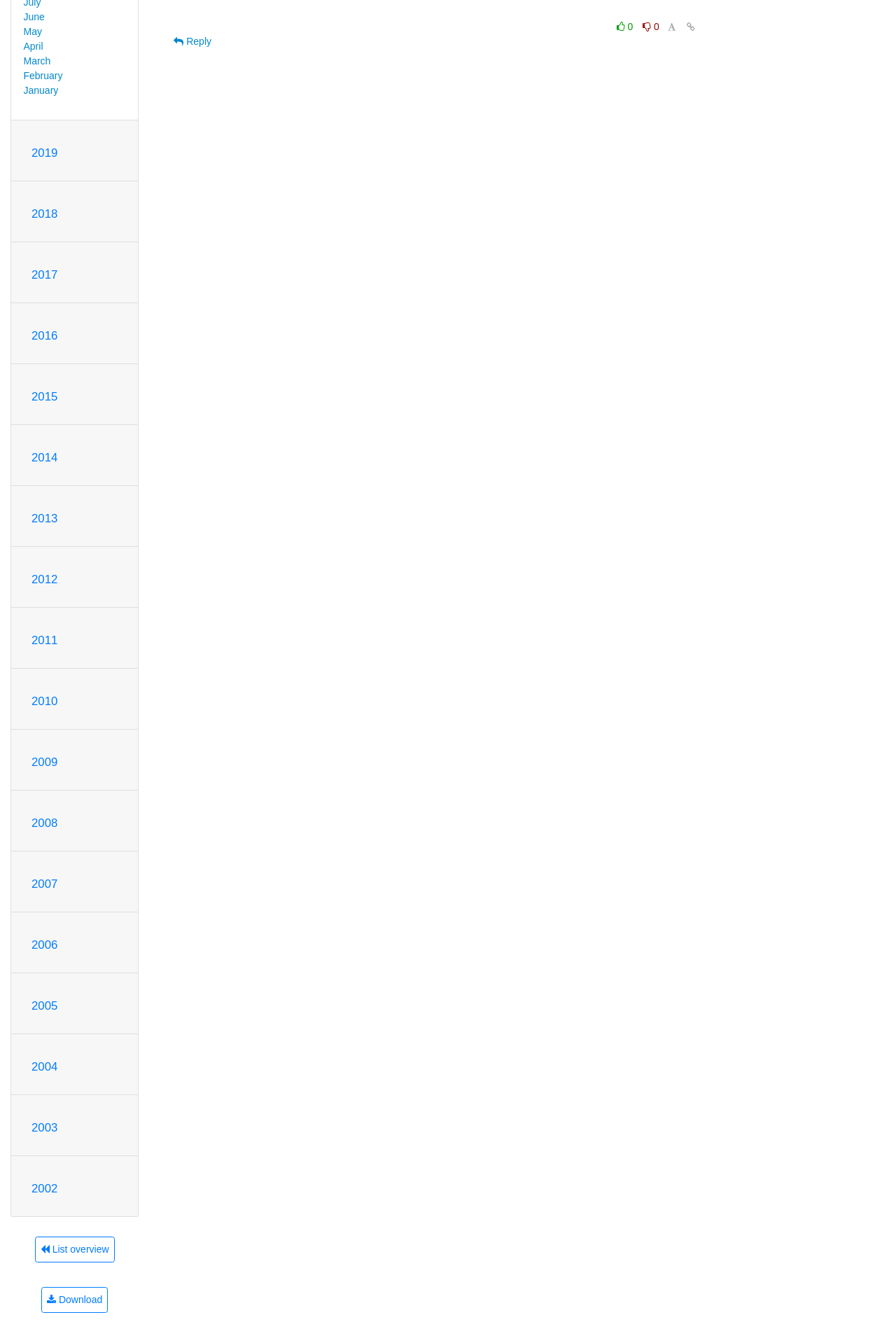Identify the bounding box coordinates for the UI element described as follows: List overview. Use the format (top-left x, top-left y, bottom-right x, bottom-right y) and ensure all values are floating point numbers between 0 and 1.

[0.039, 0.926, 0.128, 0.945]